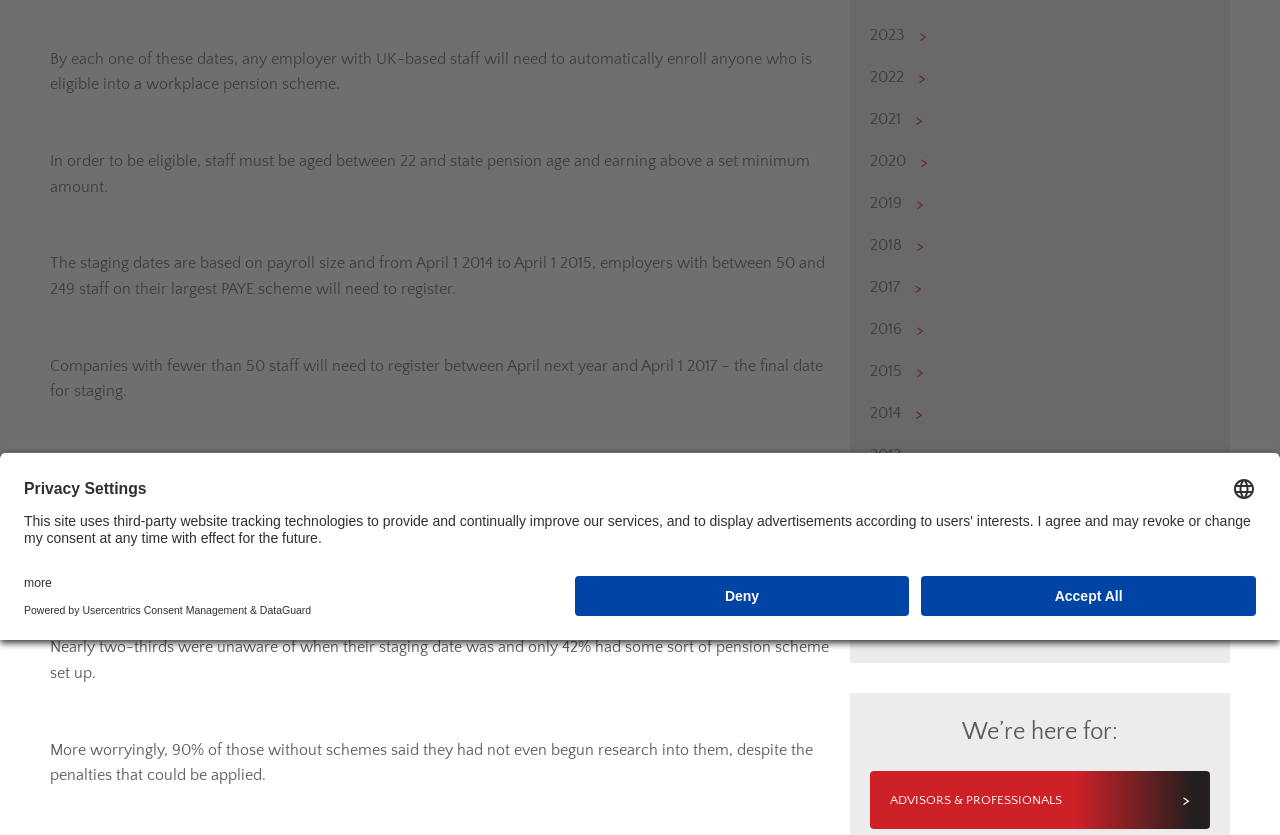Find and provide the bounding box coordinates for the UI element described here: "July 21, 2022". The coordinates should be given as four float numbers between 0 and 1: [left, top, right, bottom].

None